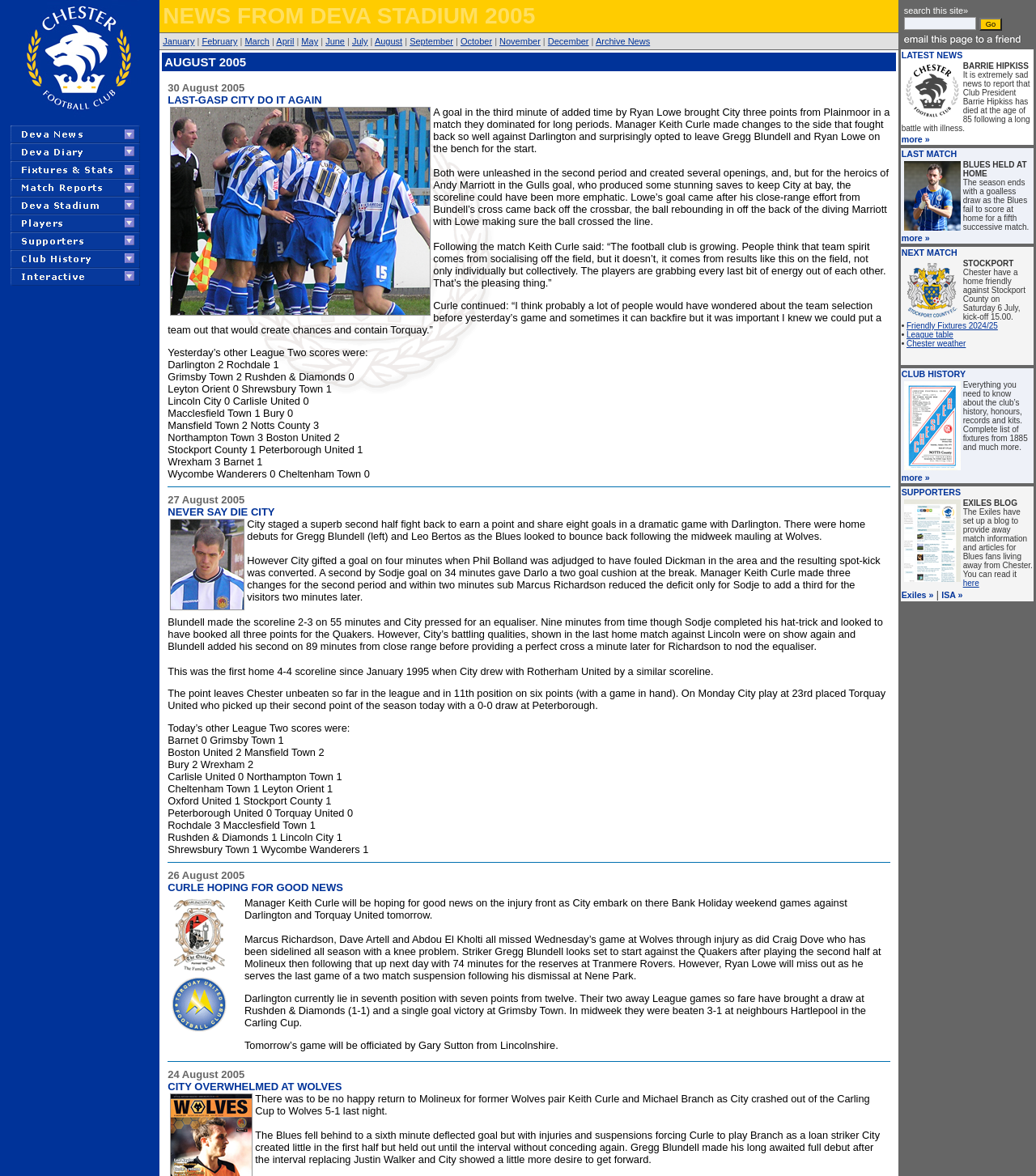What is the name of the team that City played against in the match mentioned in the webpage?
Based on the image, please offer an in-depth response to the question.

The webpage mentions 'City three points from Plainmoor in a match they dominated for long periods.' Plainmoor is the home stadium of Torquay United, indicating that City played against Torquay in the match.